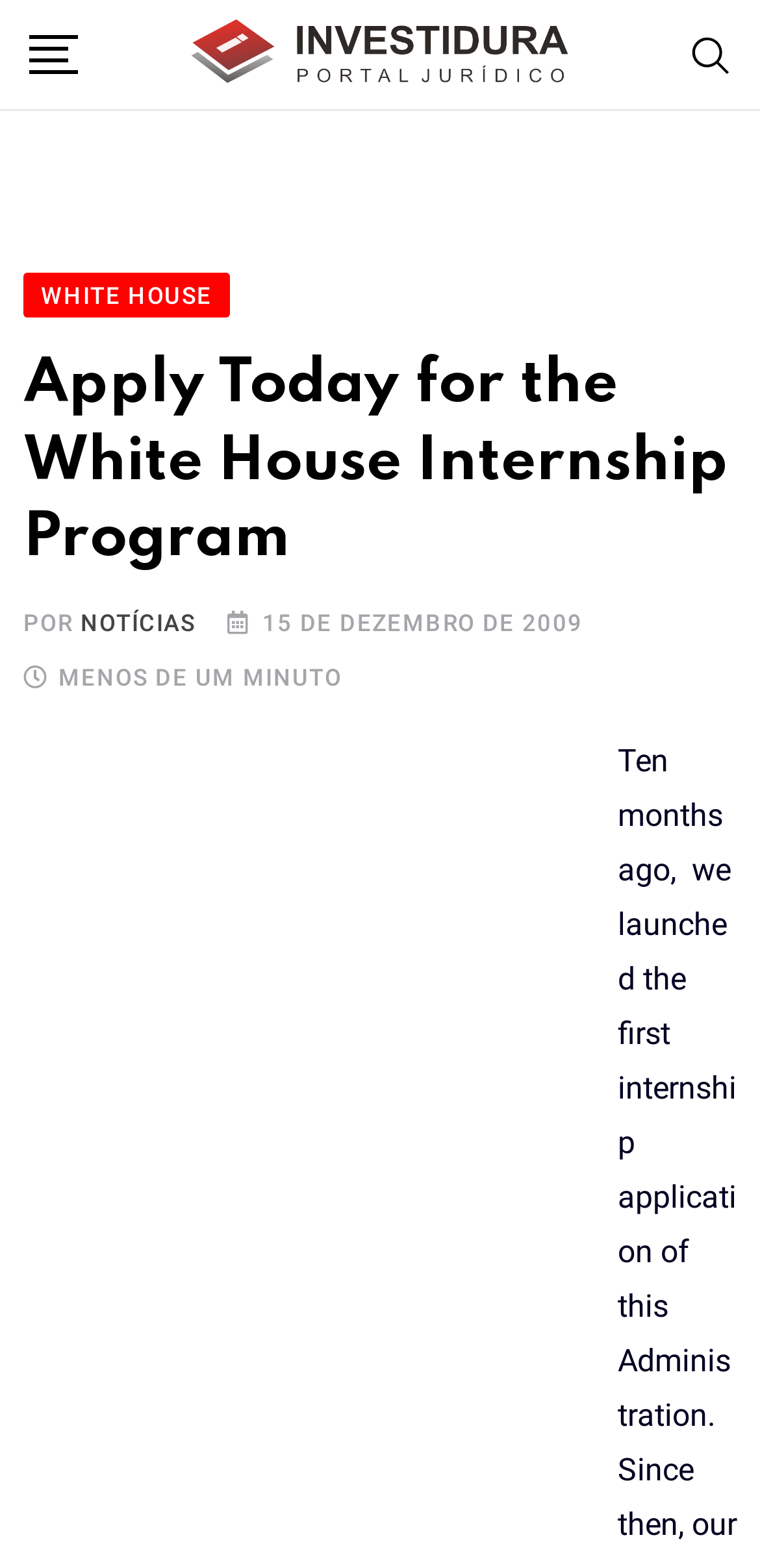Identify the bounding box coordinates of the HTML element based on this description: "White House".

[0.031, 0.176, 0.302, 0.199]